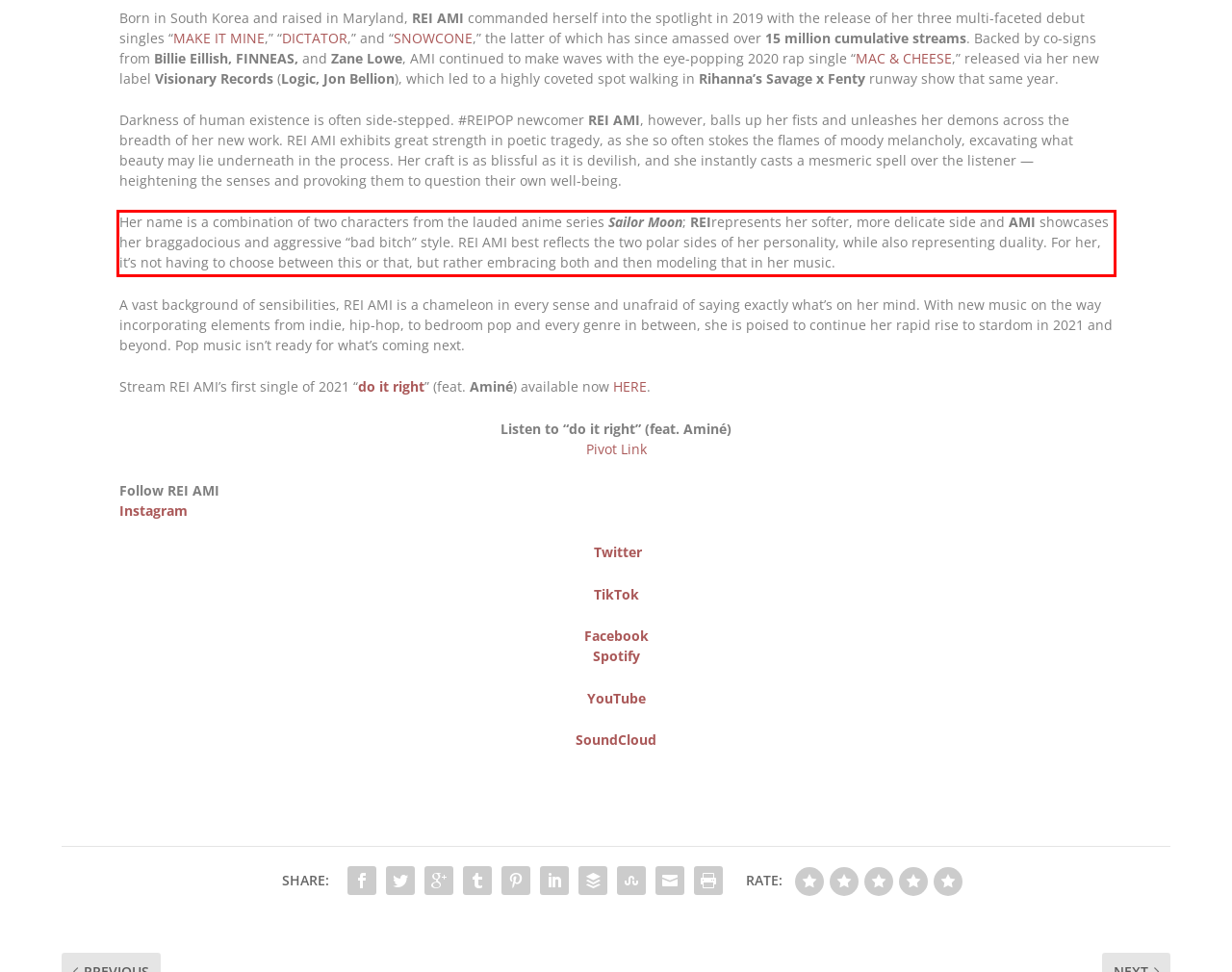Extract and provide the text found inside the red rectangle in the screenshot of the webpage.

Her name is a combination of two characters from the lauded anime series Sailor Moon; REIrepresents her softer, more delicate side and AMI showcases her braggadocious and aggressive “bad bitch” style. REI AMI best reflects the two polar sides of her personality, while also representing duality. For her, it’s not having to choose between this or that, but rather embracing both and then modeling that in her music.